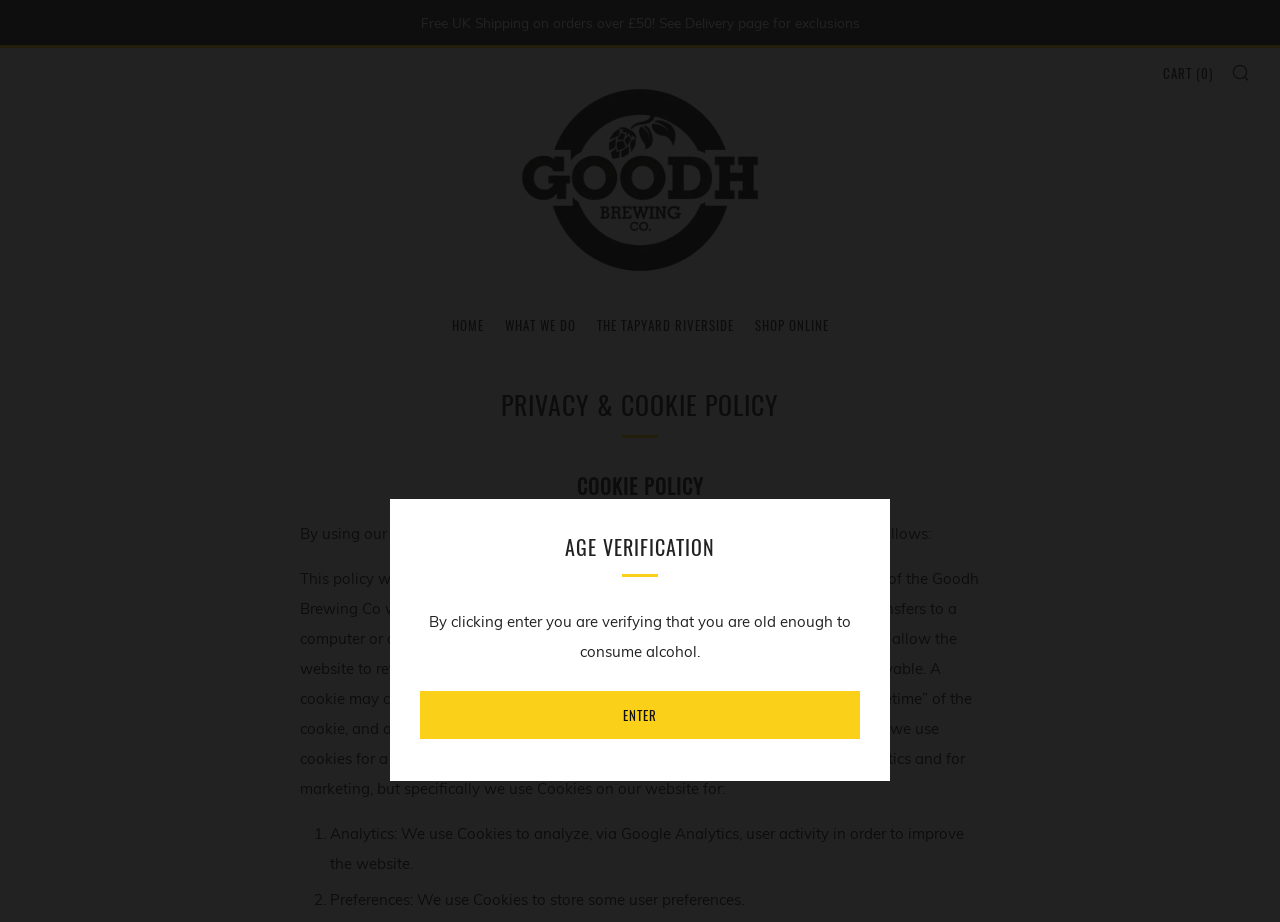Given the description "Home", determine the bounding box of the corresponding UI element.

[0.353, 0.335, 0.378, 0.37]